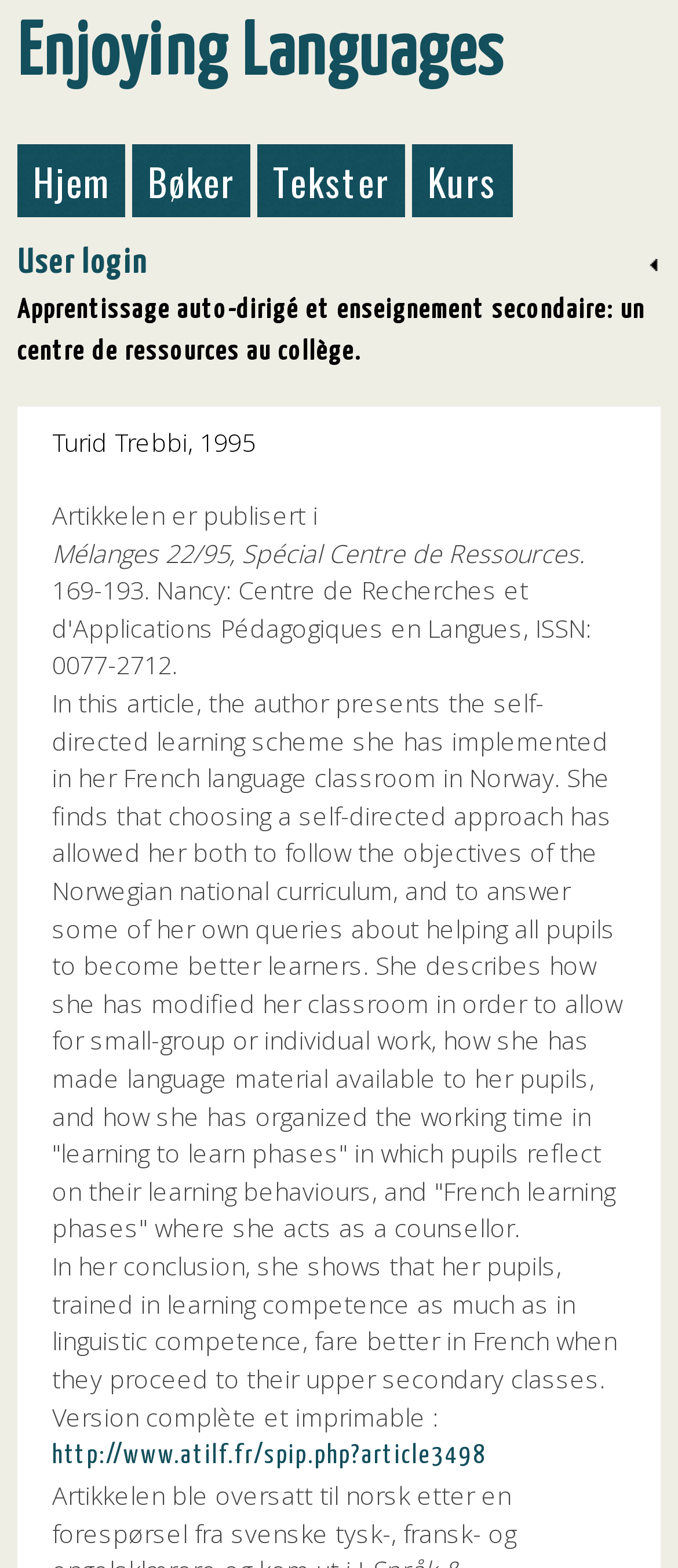Pinpoint the bounding box coordinates of the element you need to click to execute the following instruction: "View 'SLICER / YANAGIBA' page". The bounding box should be represented by four float numbers between 0 and 1, in the format [left, top, right, bottom].

None